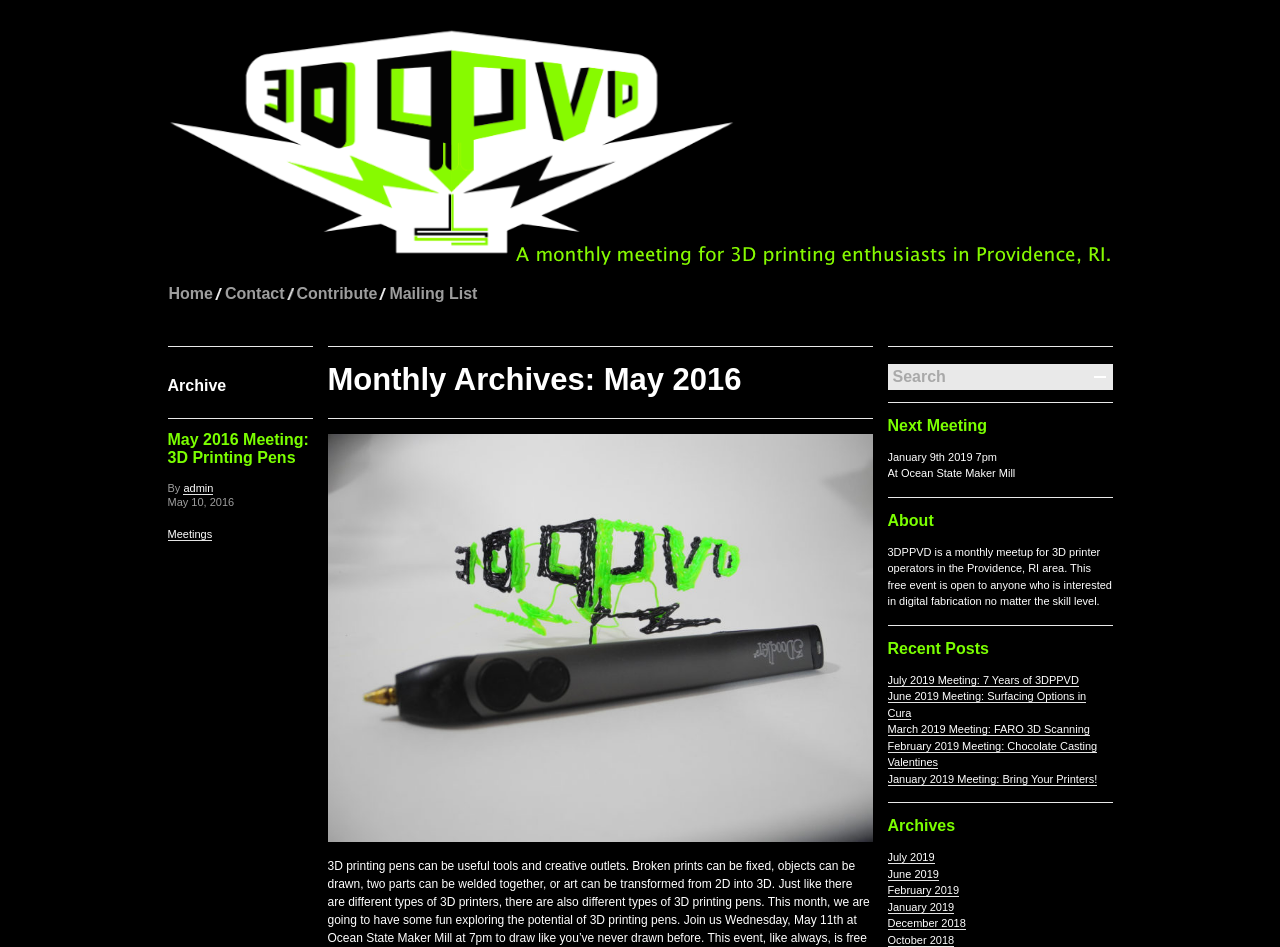Locate and extract the headline of this webpage.

Monthly Archives: May 2016